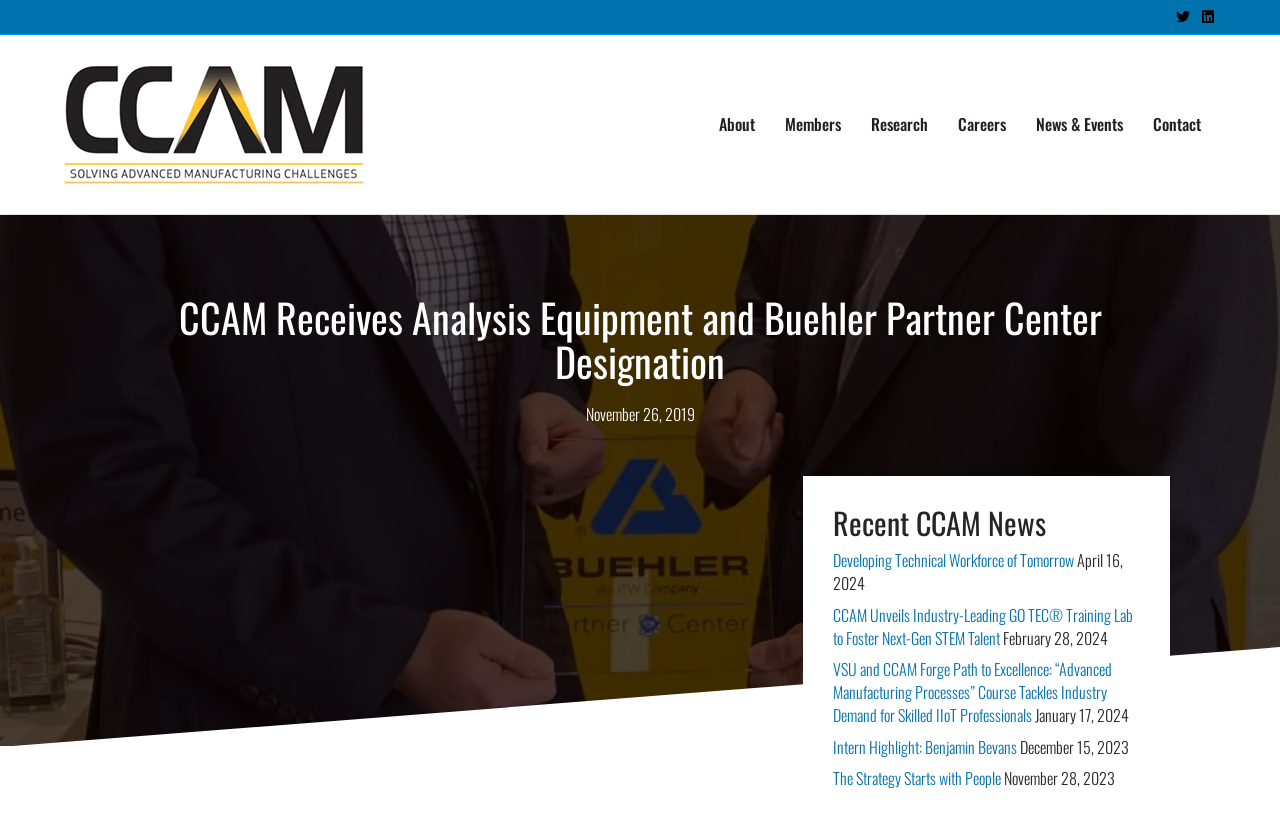How many news items are listed under 'Recent CCAM News'?
Based on the screenshot, provide a one-word or short-phrase response.

5